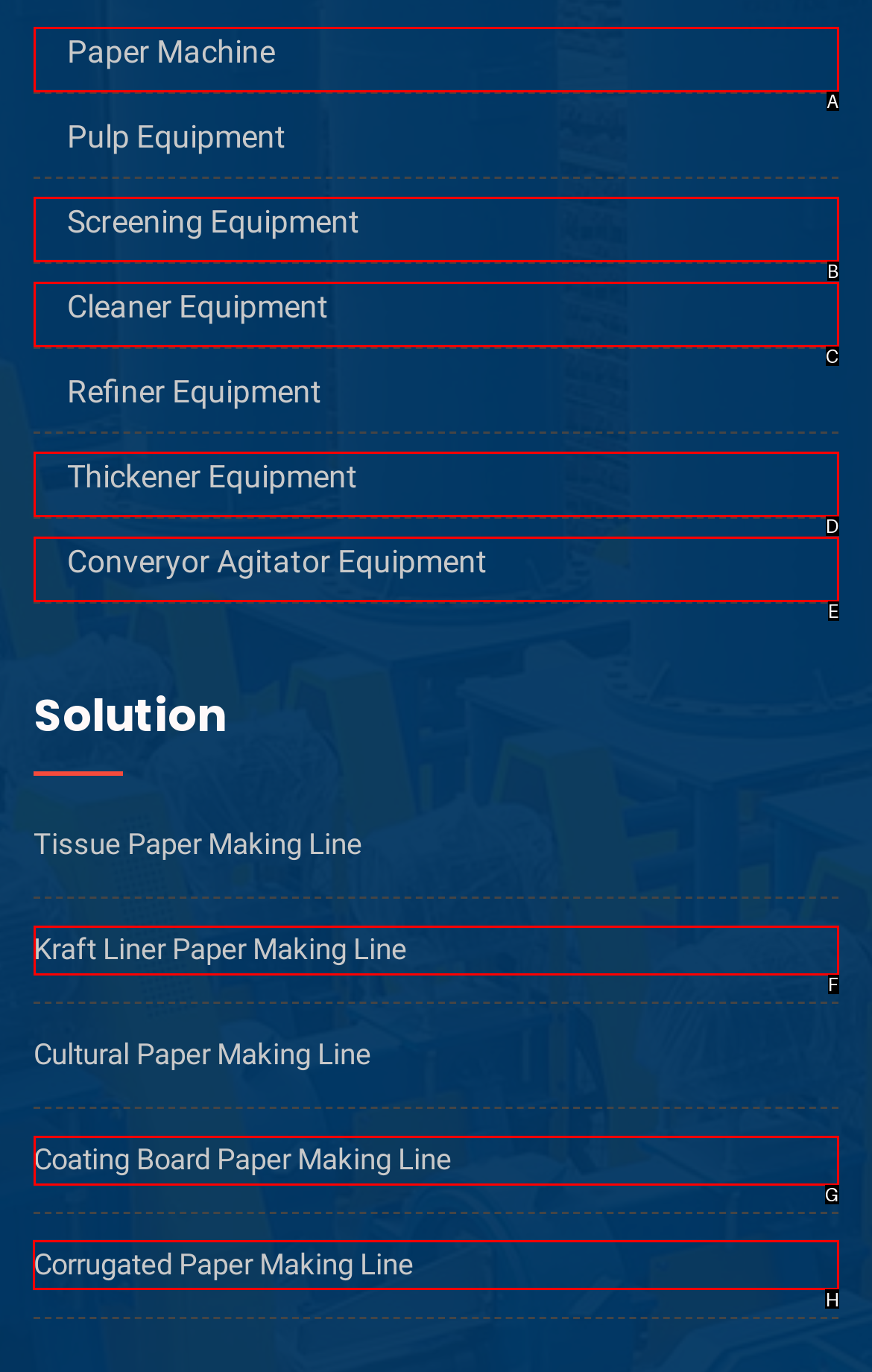Determine which HTML element to click to execute the following task: Learn about Corrugated Paper Making Line Answer with the letter of the selected option.

H